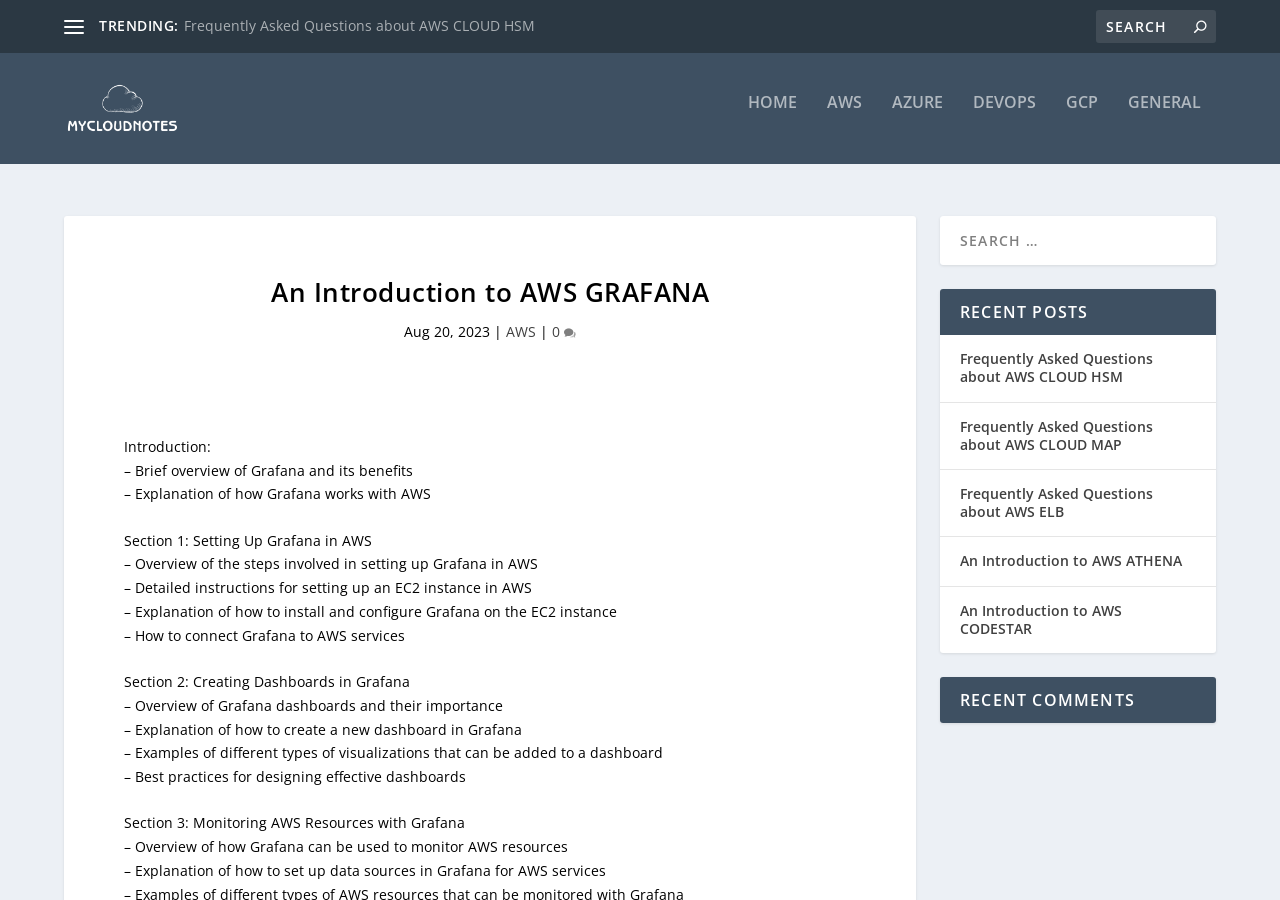Give a short answer using one word or phrase for the question:
What is the purpose of the search box?

Search for: